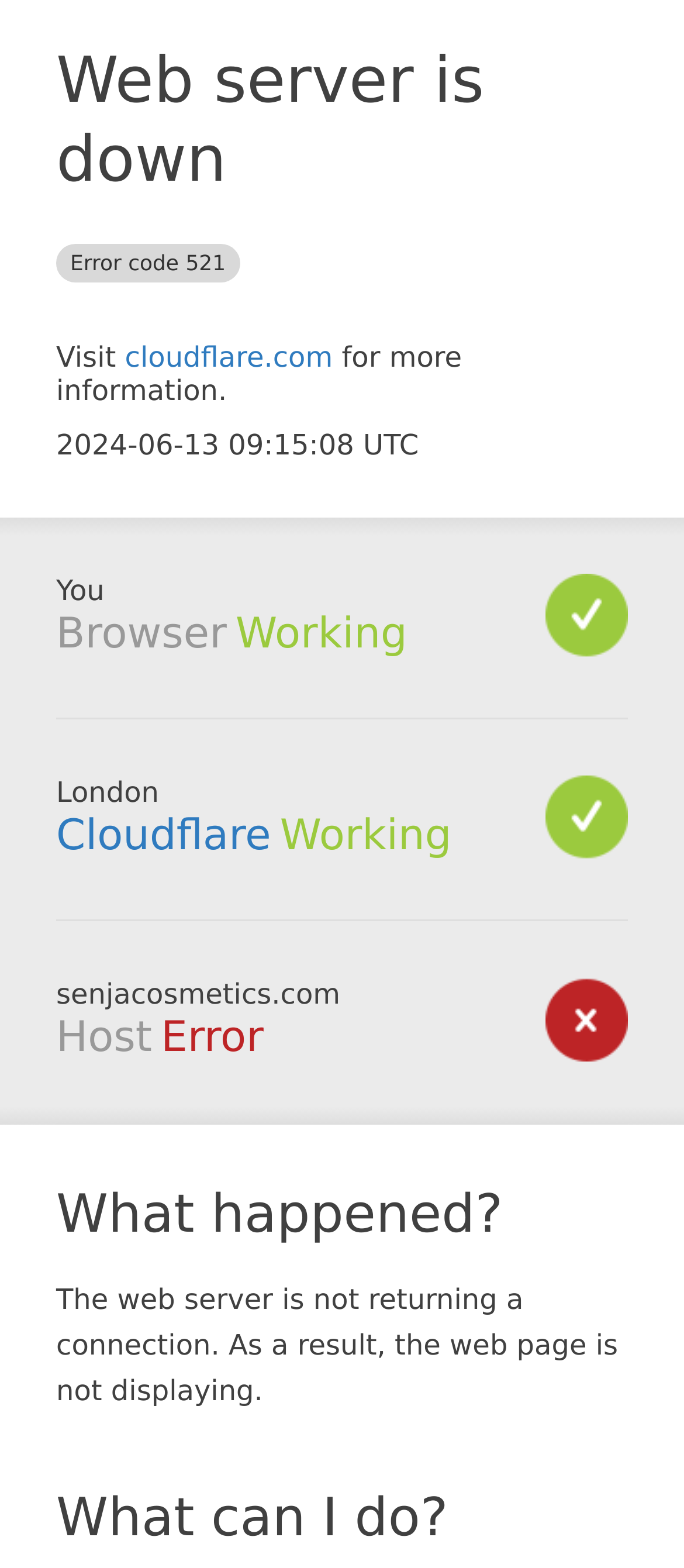What is the name of the website that is down?
Analyze the image and provide a thorough answer to the question.

The name of the website is mentioned in the text 'senjacosmetics.com' which is located at the bottom of the webpage with a bounding box coordinate of [0.082, 0.624, 0.498, 0.645].